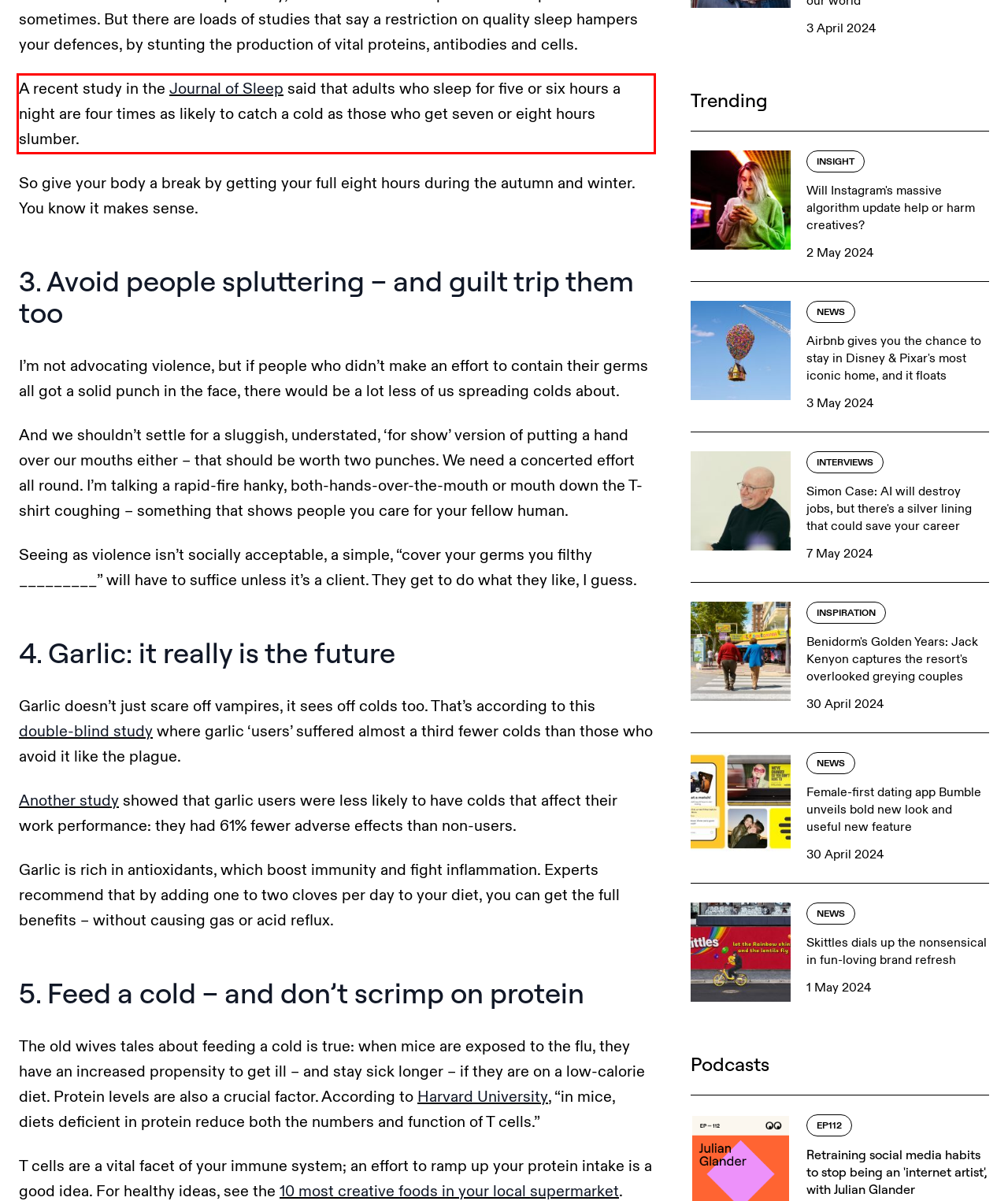Using the webpage screenshot, recognize and capture the text within the red bounding box.

A recent study in the Journal of Sleep said that adults who sleep for five or six hours a night are four times as likely to catch a cold as those who get seven or eight hours slumber.